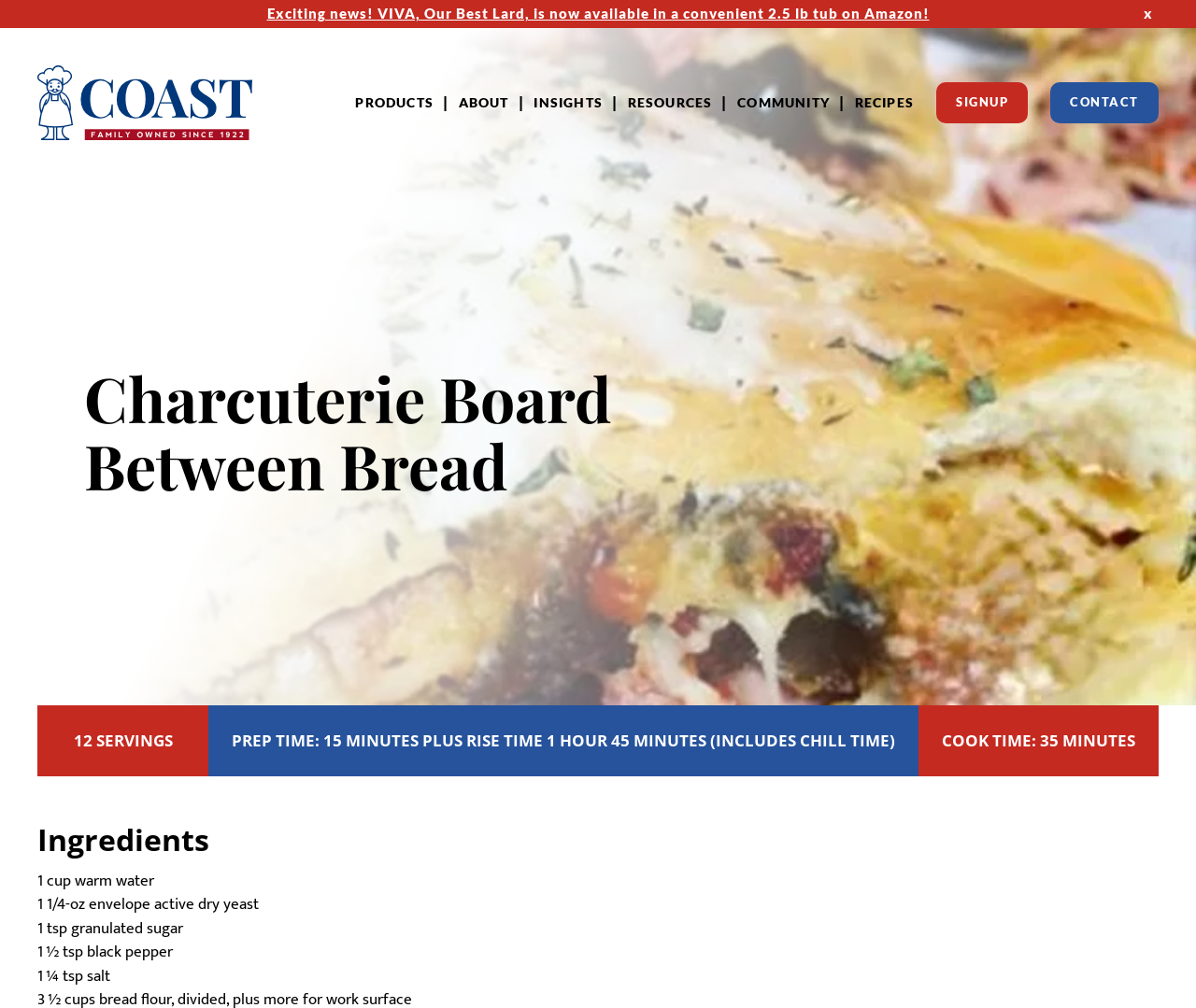Pinpoint the bounding box coordinates of the clickable element to carry out the following instruction: "Click the 'Hide Top Strip' button."

[0.952, 0.005, 0.969, 0.023]